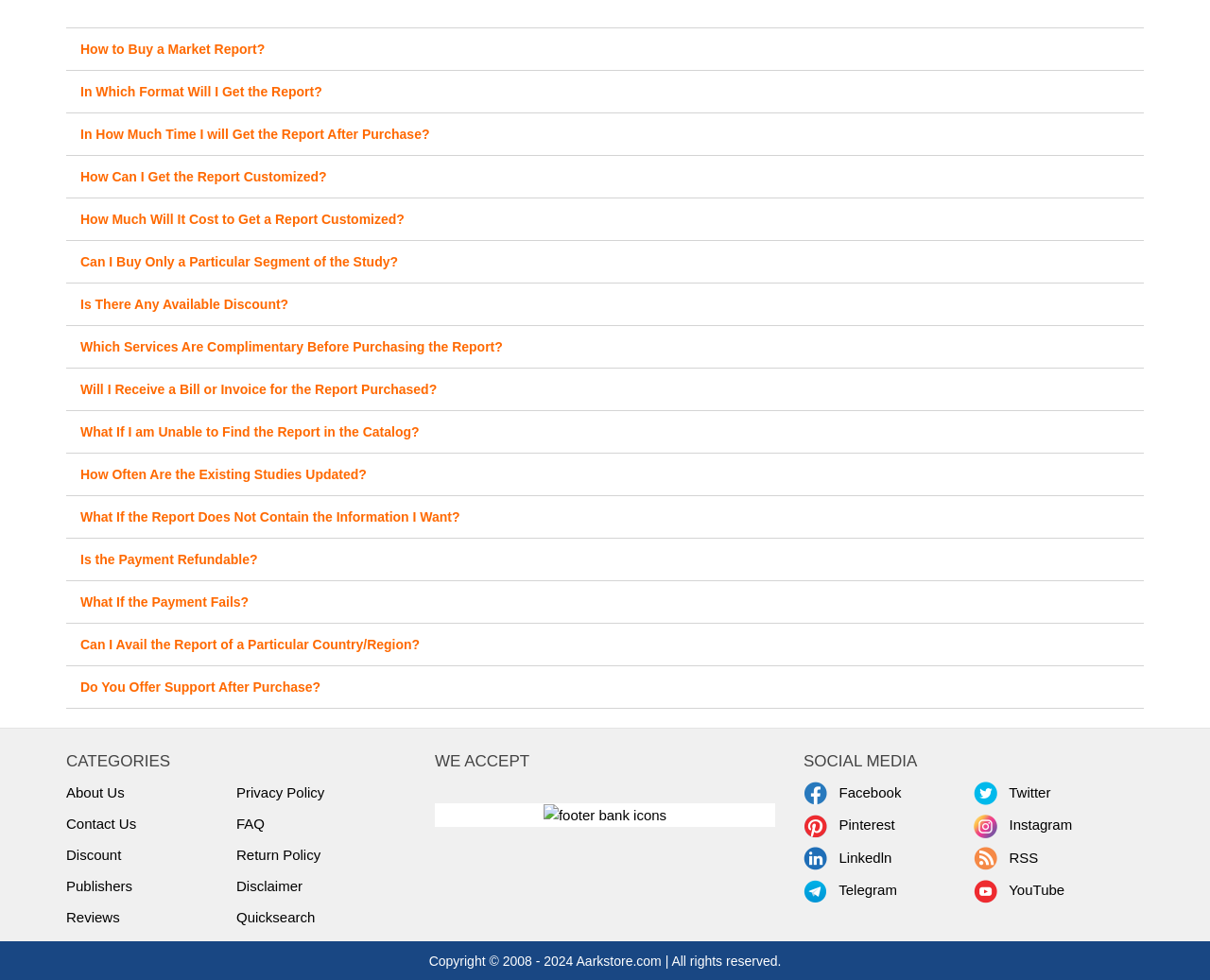Based on the element description: "alt="footer bank icons"", identify the bounding box coordinates for this UI element. The coordinates must be four float numbers between 0 and 1, listed as [left, top, right, bottom].

[0.449, 0.822, 0.551, 0.839]